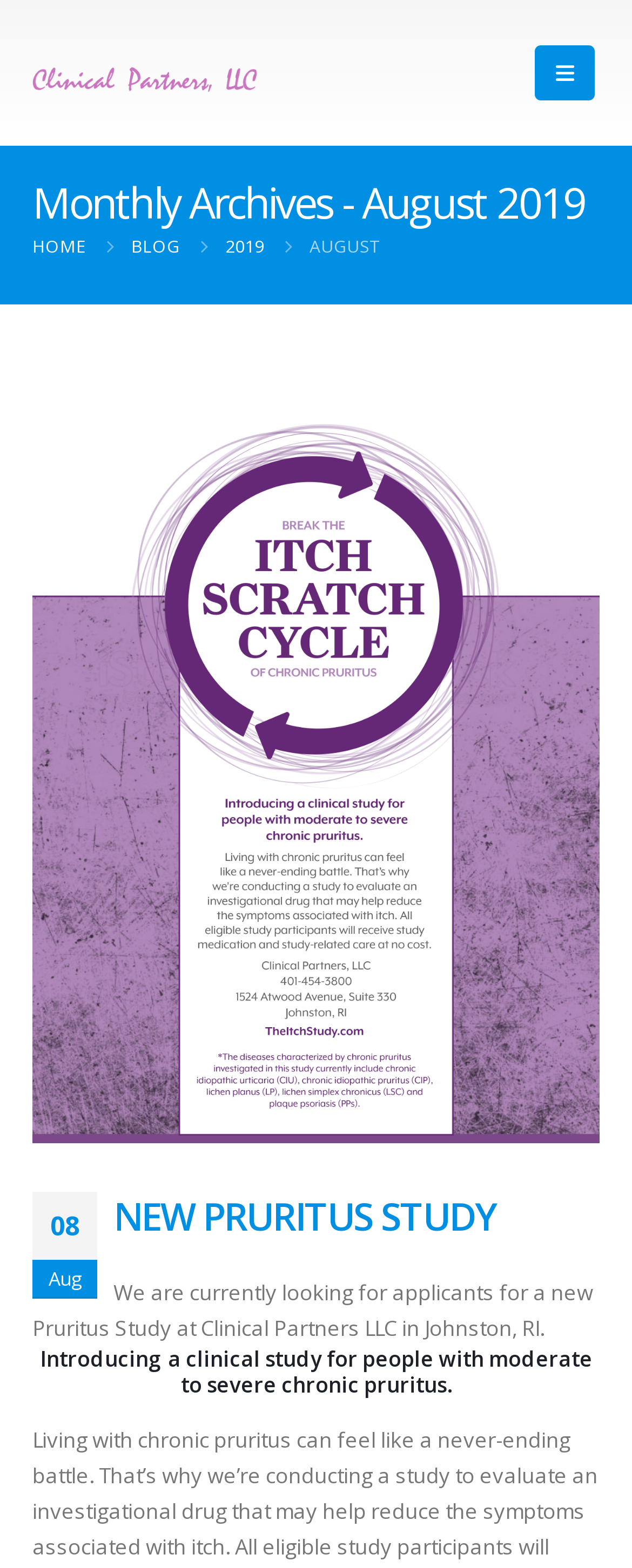What type of content is being displayed on this webpage?
Please look at the screenshot and answer using one word or phrase.

Blog posts